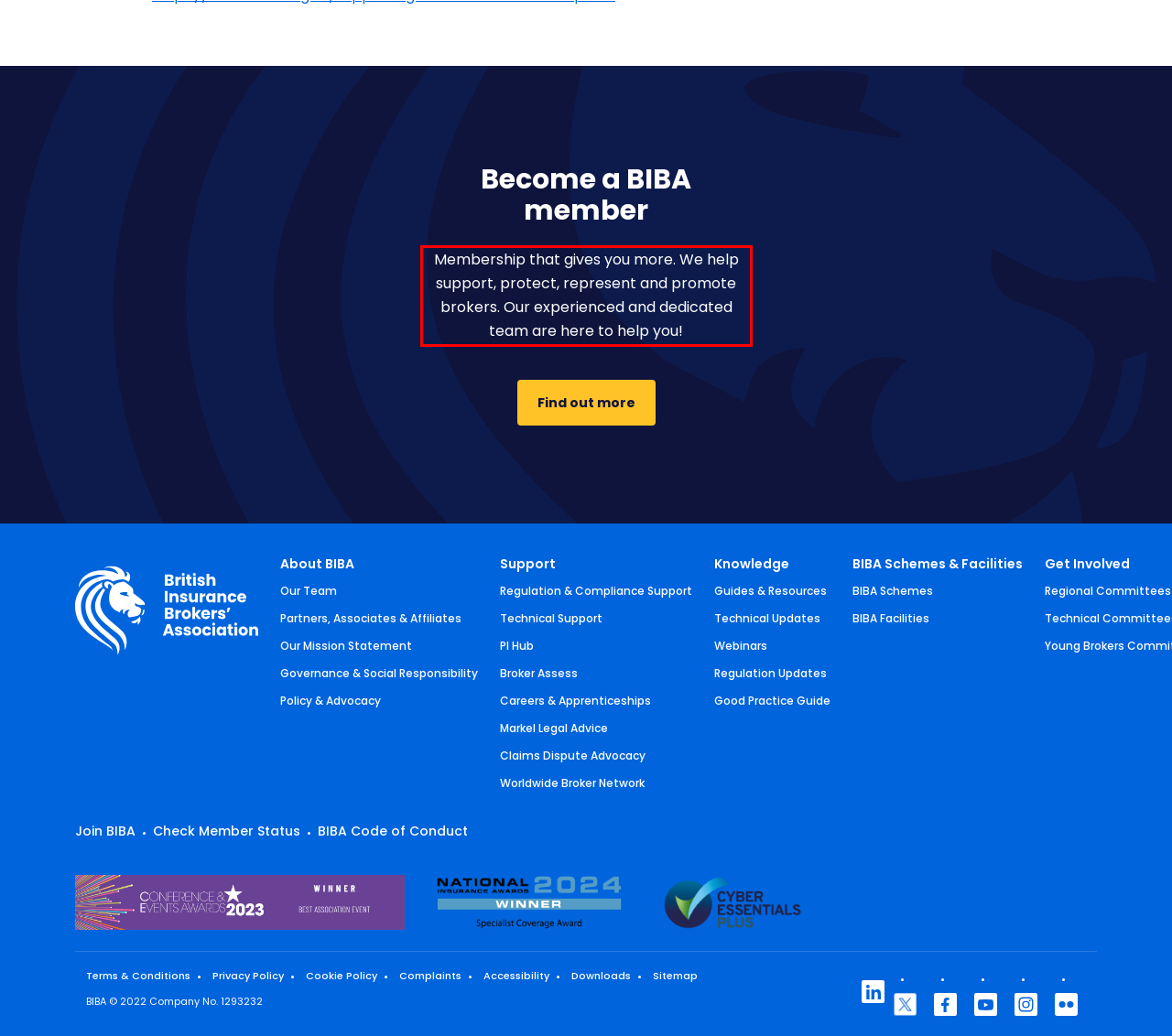Examine the screenshot of the webpage, locate the red bounding box, and generate the text contained within it.

Membership that gives you more. We help support, protect, represent and promote brokers. Our experienced and dedicated team are here to help you!